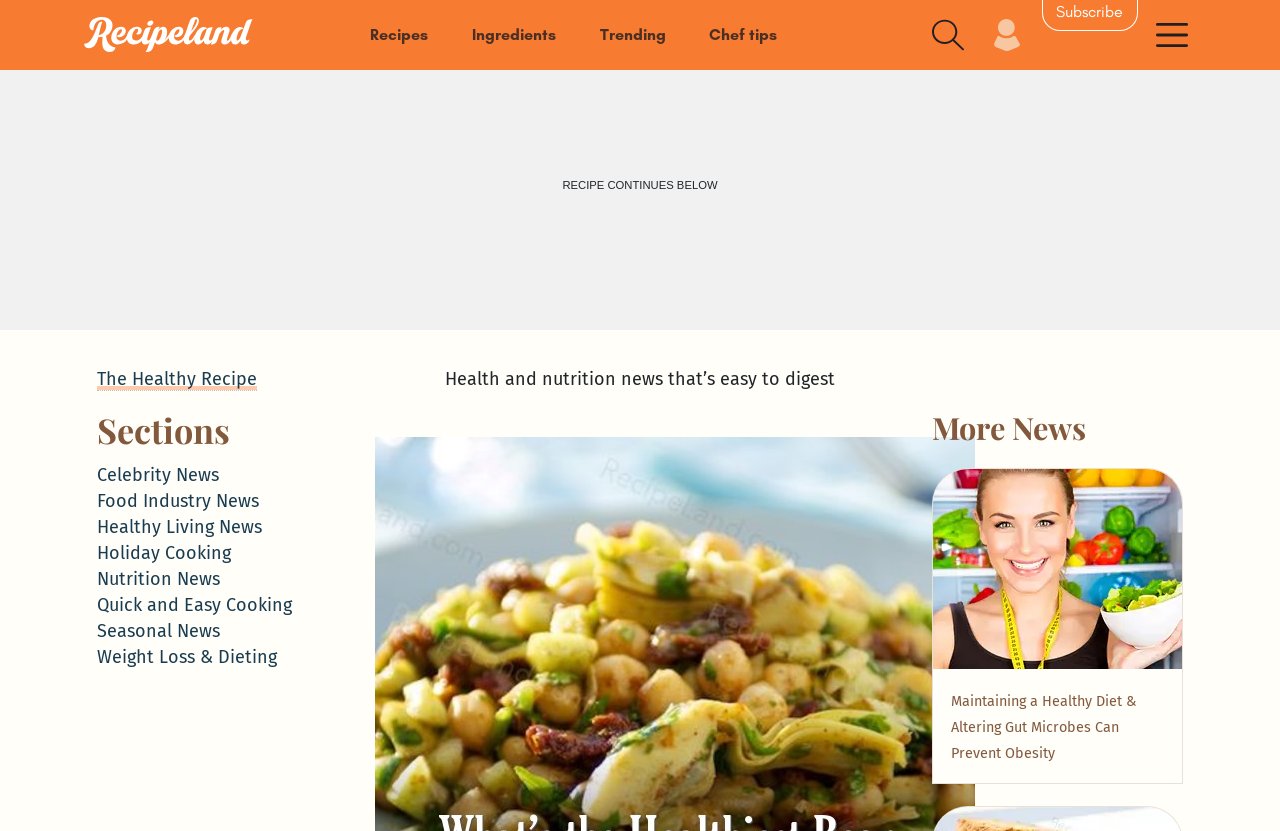Provide a one-word or short-phrase answer to the question:
What is the first link in the top navigation menu?

Recipes